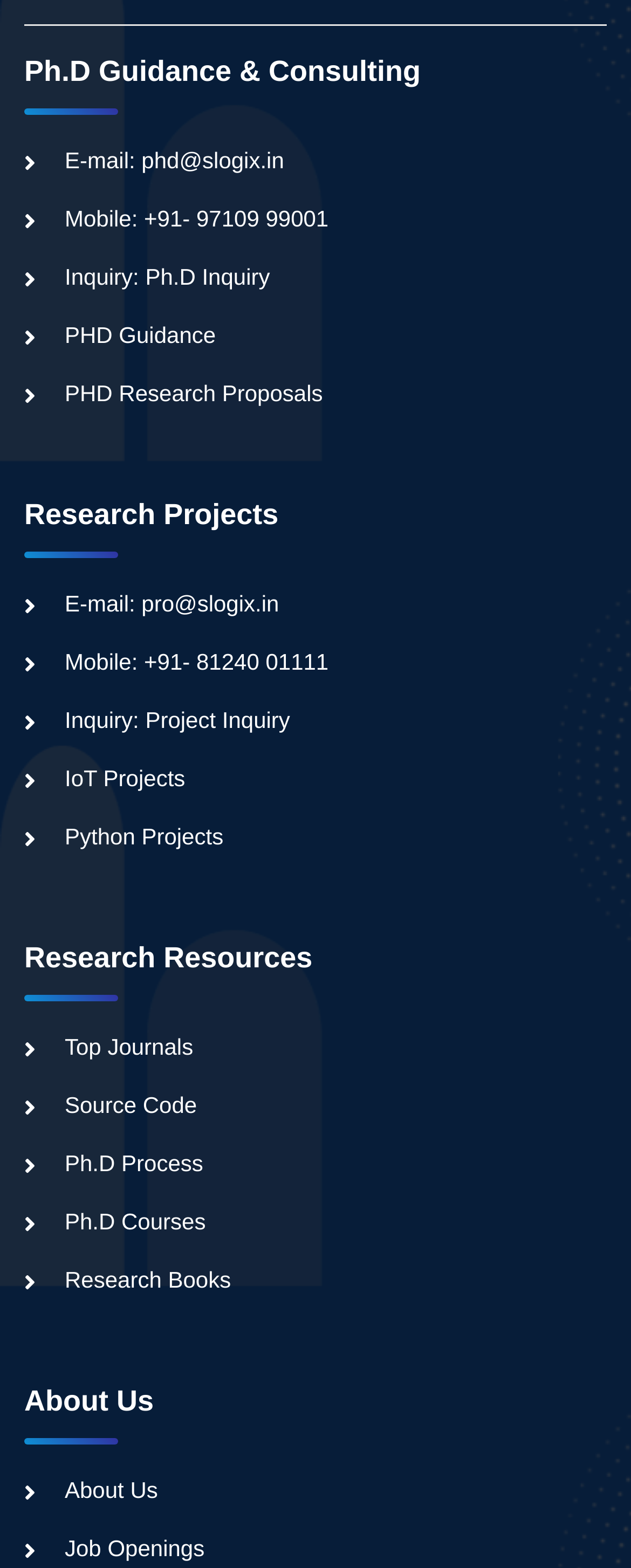Given the element description, predict the bounding box coordinates in the format (top-left x, top-left y, bottom-right x, bottom-right y). Make sure all values are between 0 and 1. Here is the element description: Inquiry: Project Inquiry

[0.038, 0.45, 0.46, 0.467]